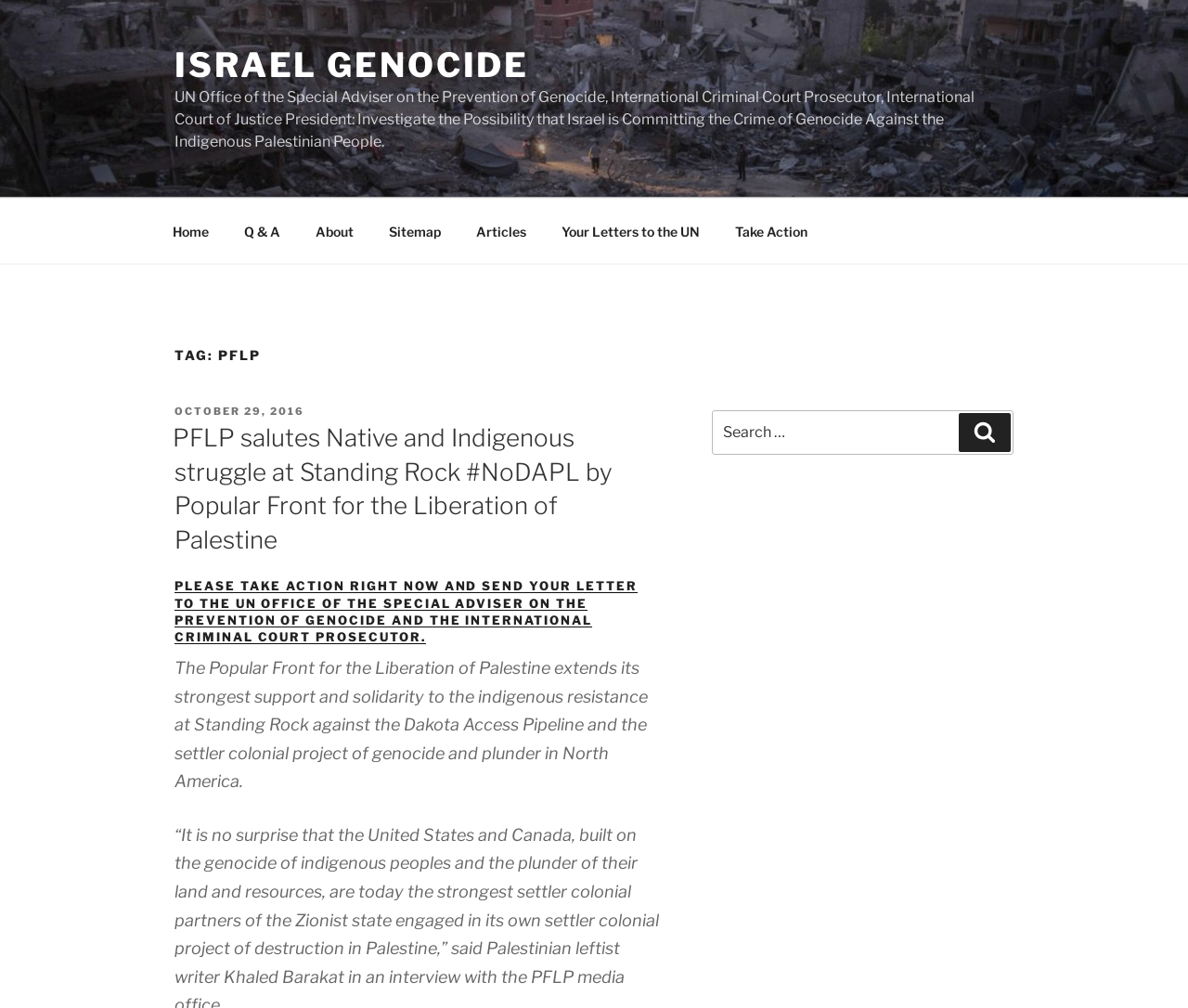Please determine the bounding box coordinates for the element that should be clicked to follow these instructions: "Click on the 'Home' link".

[0.131, 0.207, 0.189, 0.252]